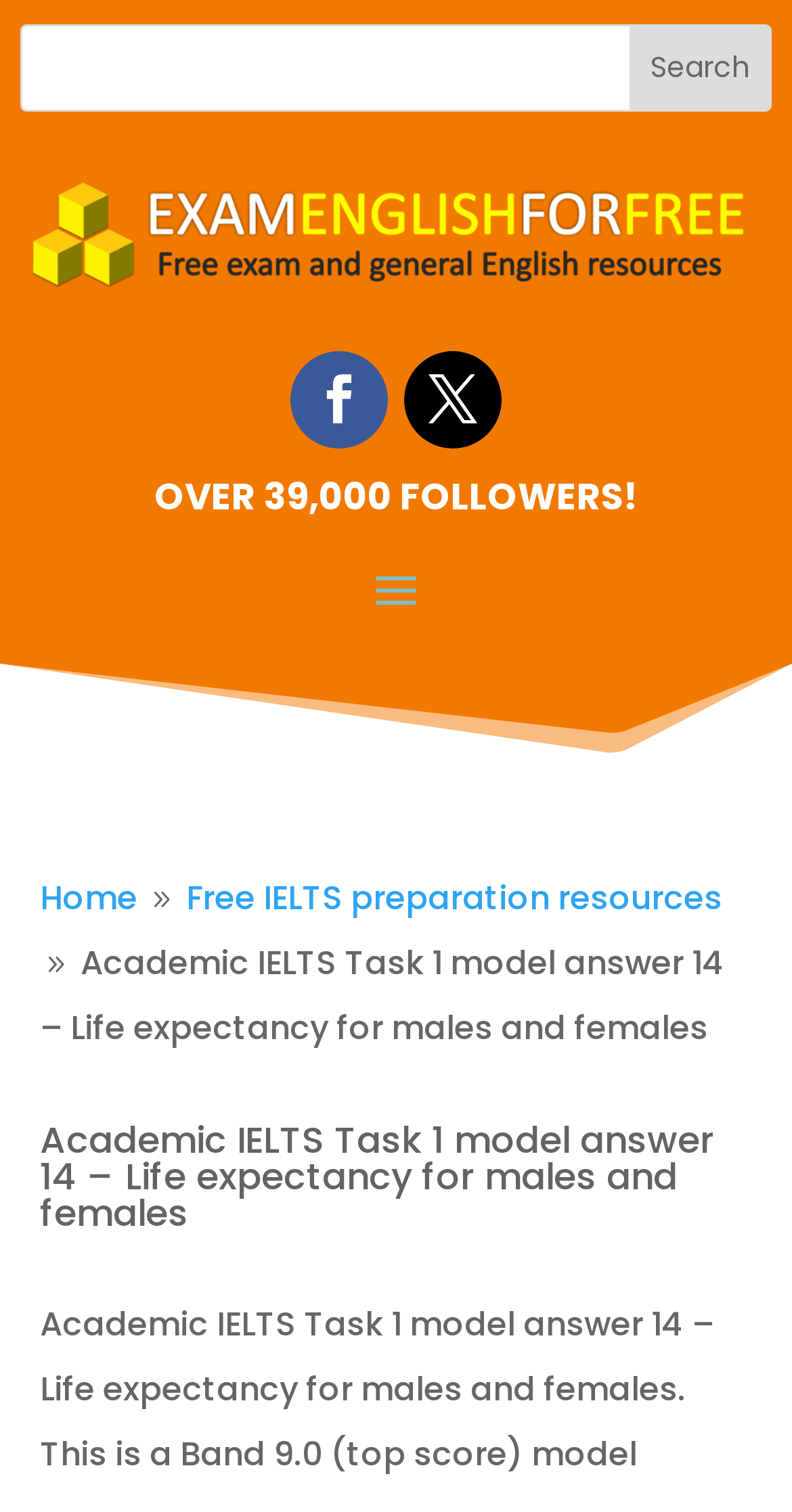What is the name of the website?
Based on the image, please offer an in-depth response to the question.

I determined the name of the website by looking at the link element with the text 'Exam English For Free' and an accompanying image with the same text, which suggests that it is the website's logo or branding.